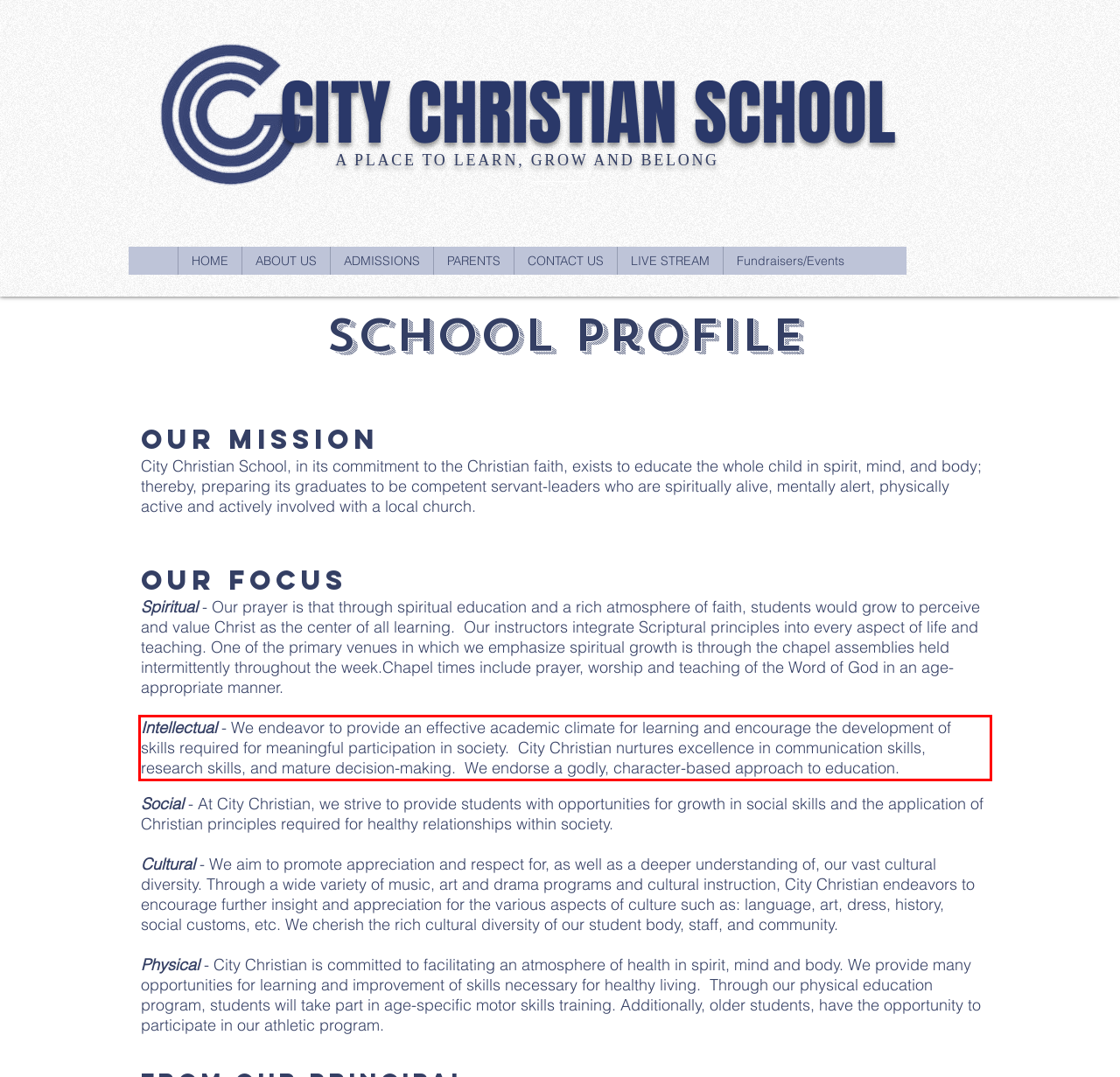Given a webpage screenshot, identify the text inside the red bounding box using OCR and extract it.

Intellectual - We endeavor to provide an effective academic climate for learning and encourage the development of skills required for meaningful participation in society. City Christian nurtures excellence in communication skills, research skills, and mature decision-making. We endorse a godly, character-based approach to education.